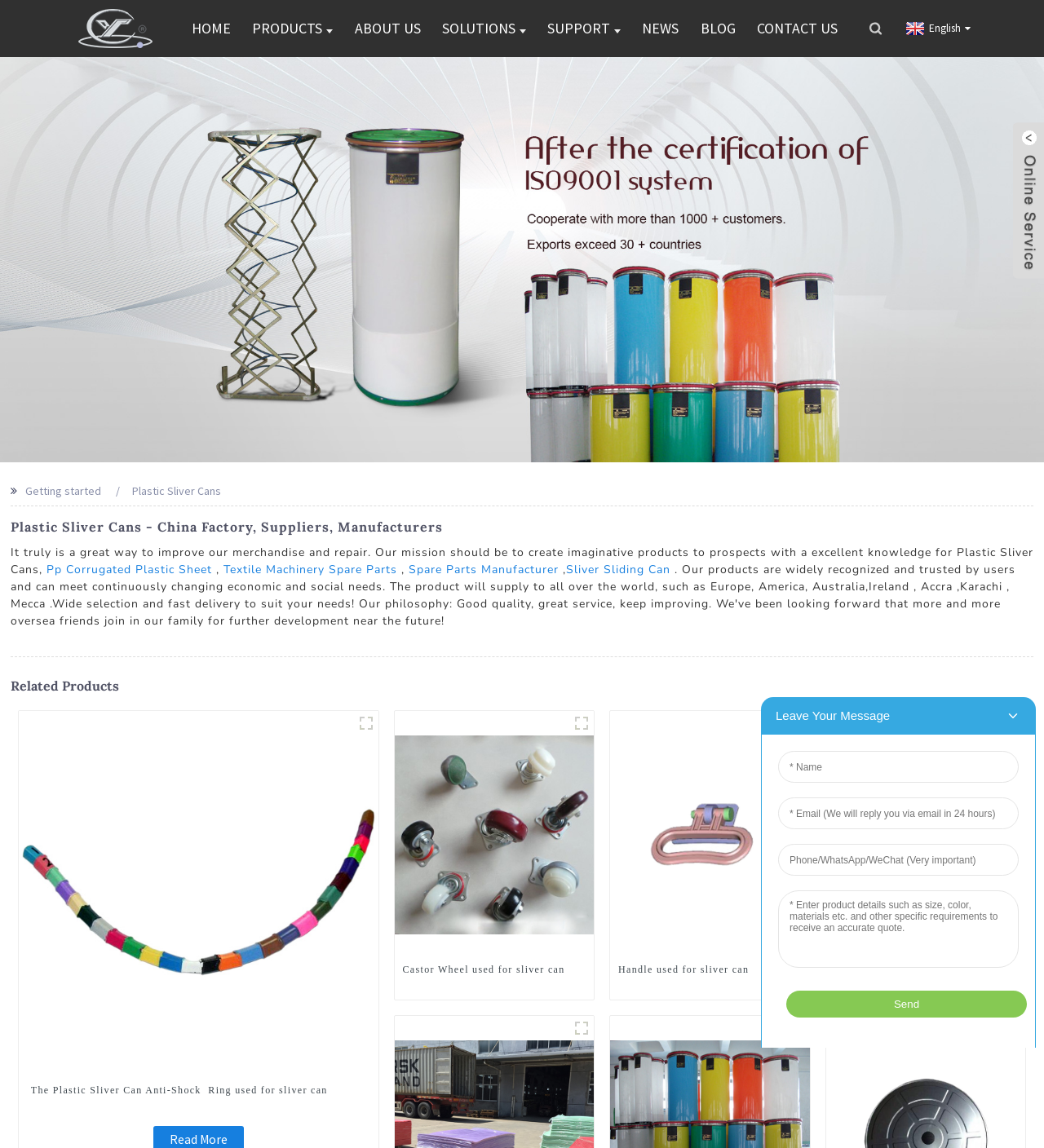Identify the bounding box coordinates for the UI element described as follows: title="zx". Use the format (top-left x, top-left y, bottom-right x, bottom-right y) and ensure all values are floating point numbers between 0 and 1.

[0.959, 0.885, 0.982, 0.906]